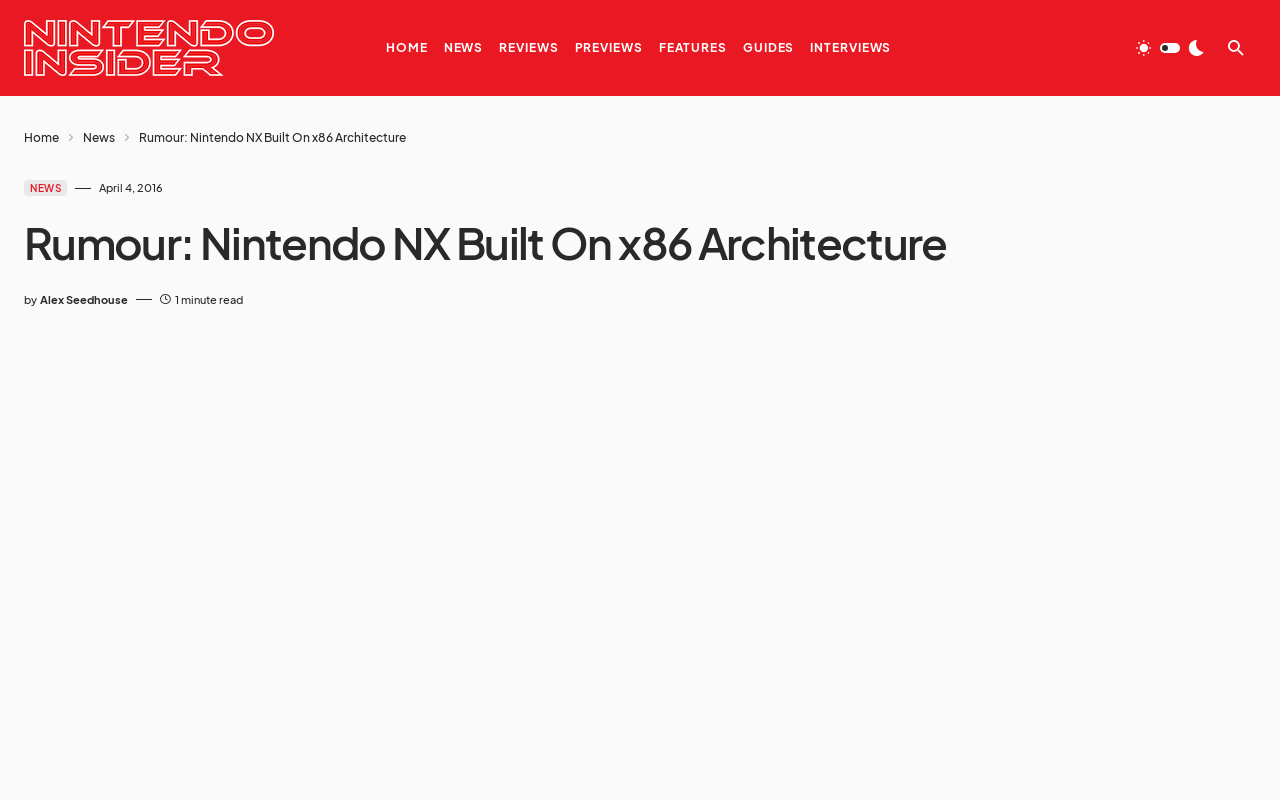Identify the bounding box coordinates for the UI element described by the following text: "Alex Seedhouse". Provide the coordinates as four float numbers between 0 and 1, in the format [left, top, right, bottom].

[0.031, 0.364, 0.1, 0.385]